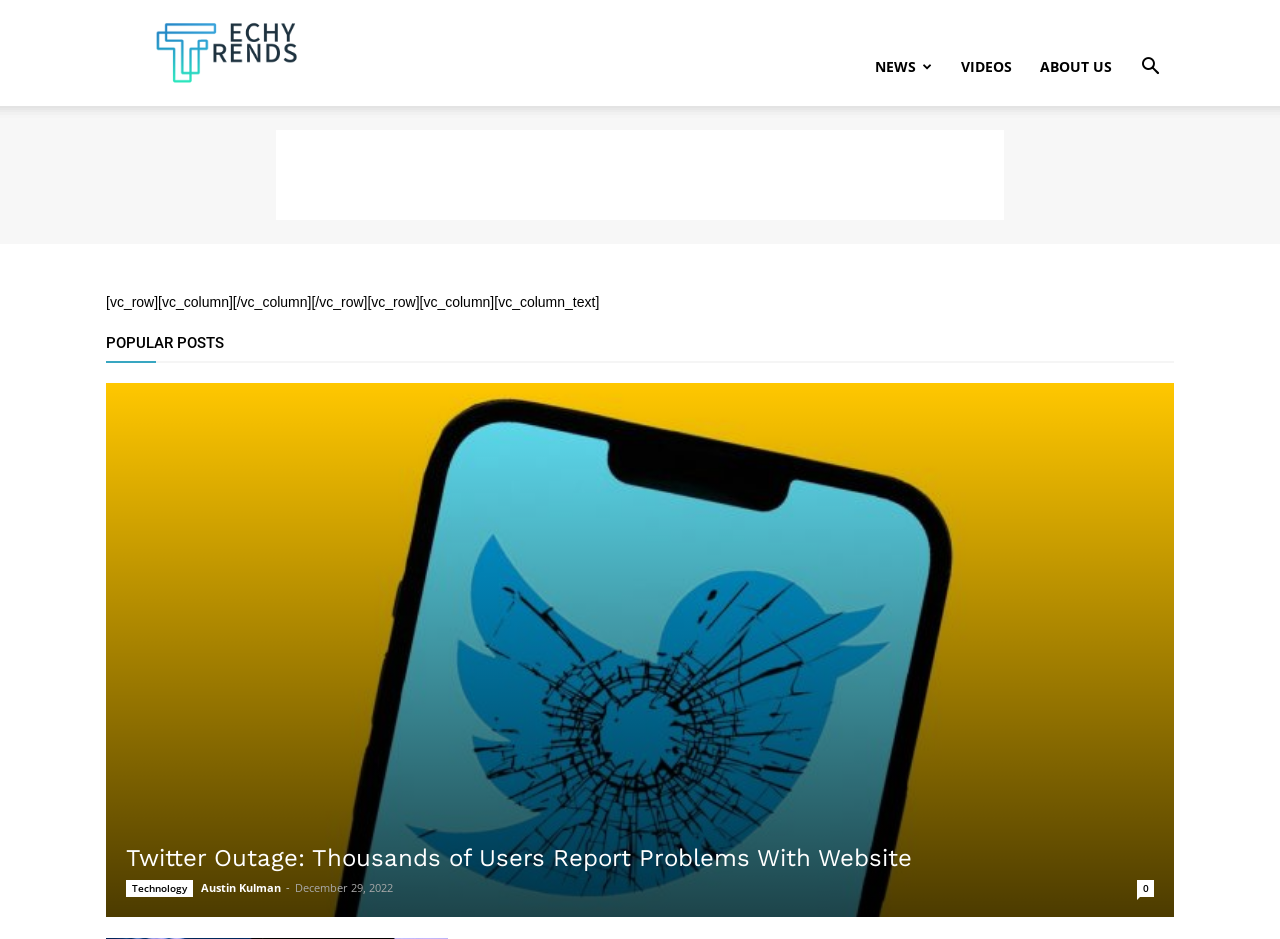Please give a concise answer to this question using a single word or phrase: 
How many comments are on the first popular post?

0